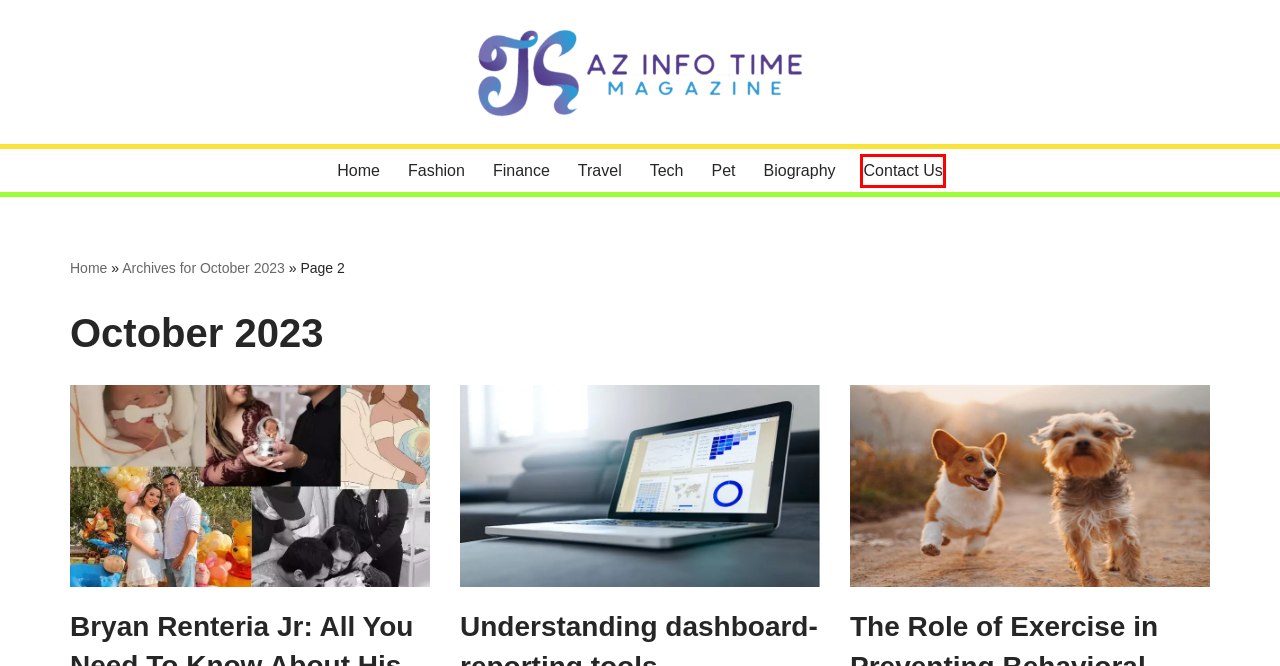You have a screenshot showing a webpage with a red bounding box highlighting an element. Choose the webpage description that best fits the new webpage after clicking the highlighted element. The descriptions are:
A. Contact Us - Kaz Info Time
B. Pet Archives - Kaz Info Time
C. Travel Archives - Kaz Info Time
D. The Role of Exercise in Preventing Behavioral Issues in Dogs - Kaz Info Time
E. Understanding dashboard-reporting tools - Kaz Info Time
F. Fashion Archives - Kaz Info Time
G. Kaz Info Time - Informational Gateway to Explore new Things
H. Biography Archives - Kaz Info Time

A